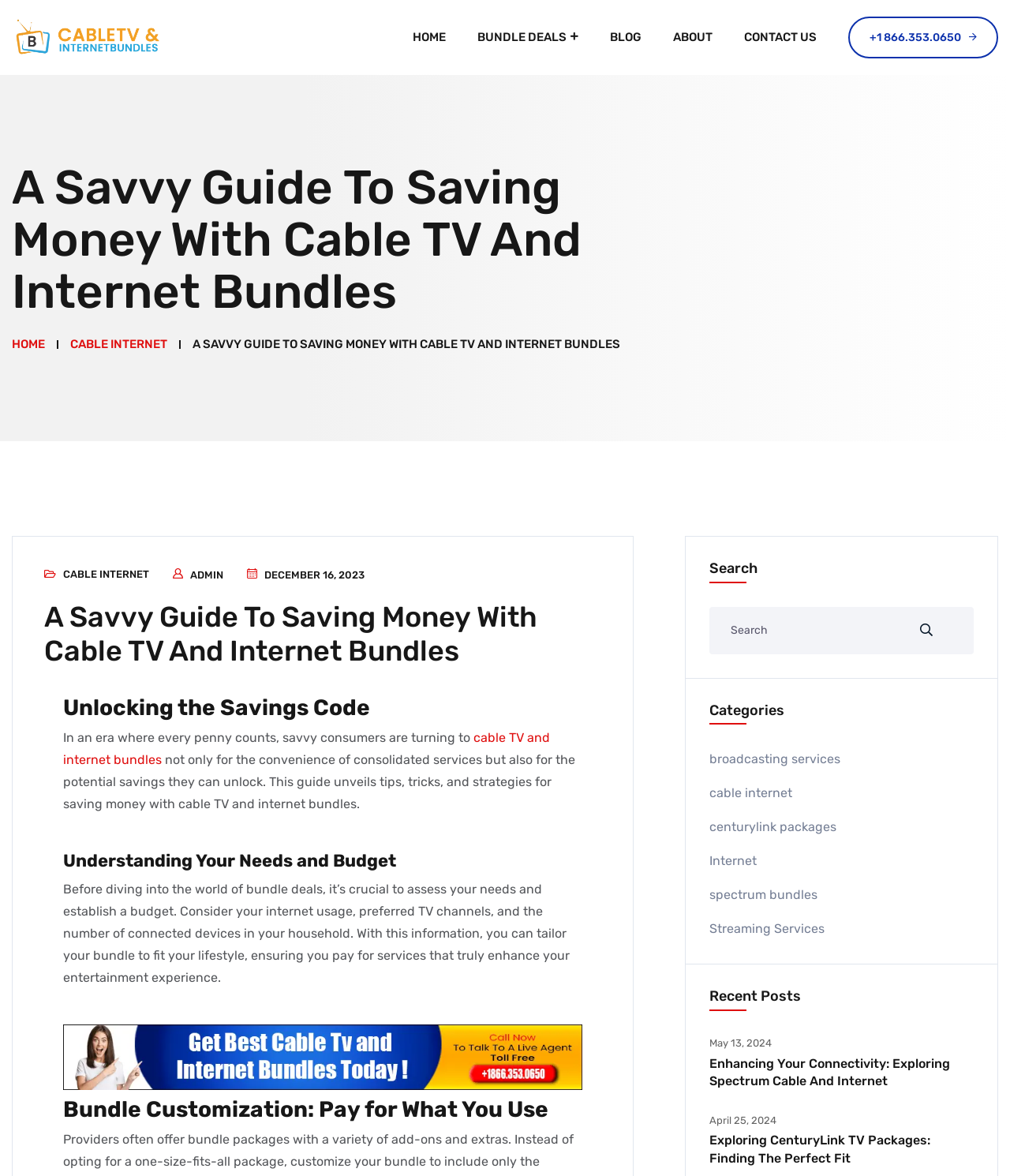What is the main topic of this webpage?
Provide a concise answer using a single word or phrase based on the image.

Cable TV and internet bundles